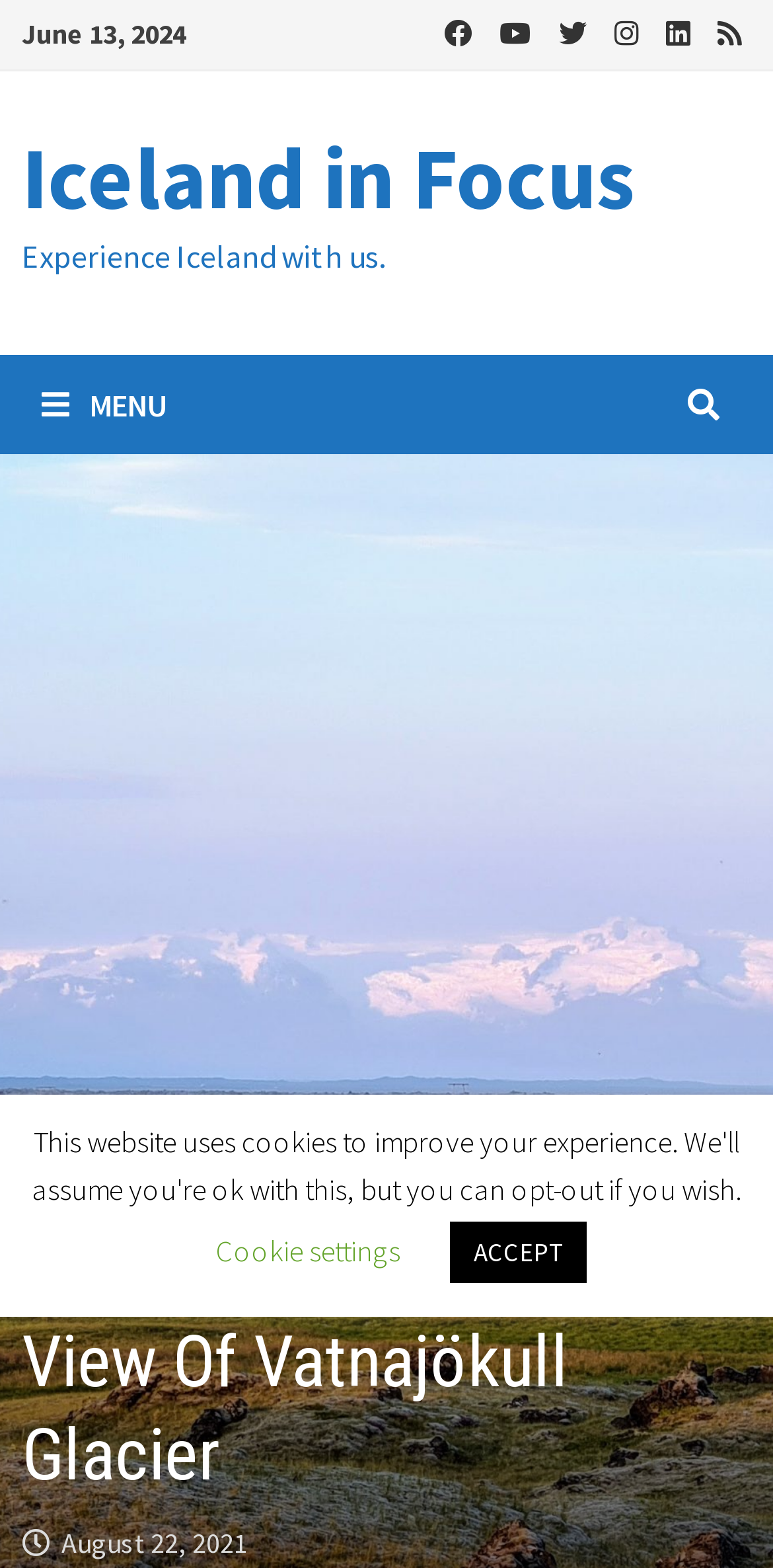Identify the bounding box coordinates of the specific part of the webpage to click to complete this instruction: "Read the article about Vatnajökull Glacier".

[0.029, 0.781, 0.971, 0.958]